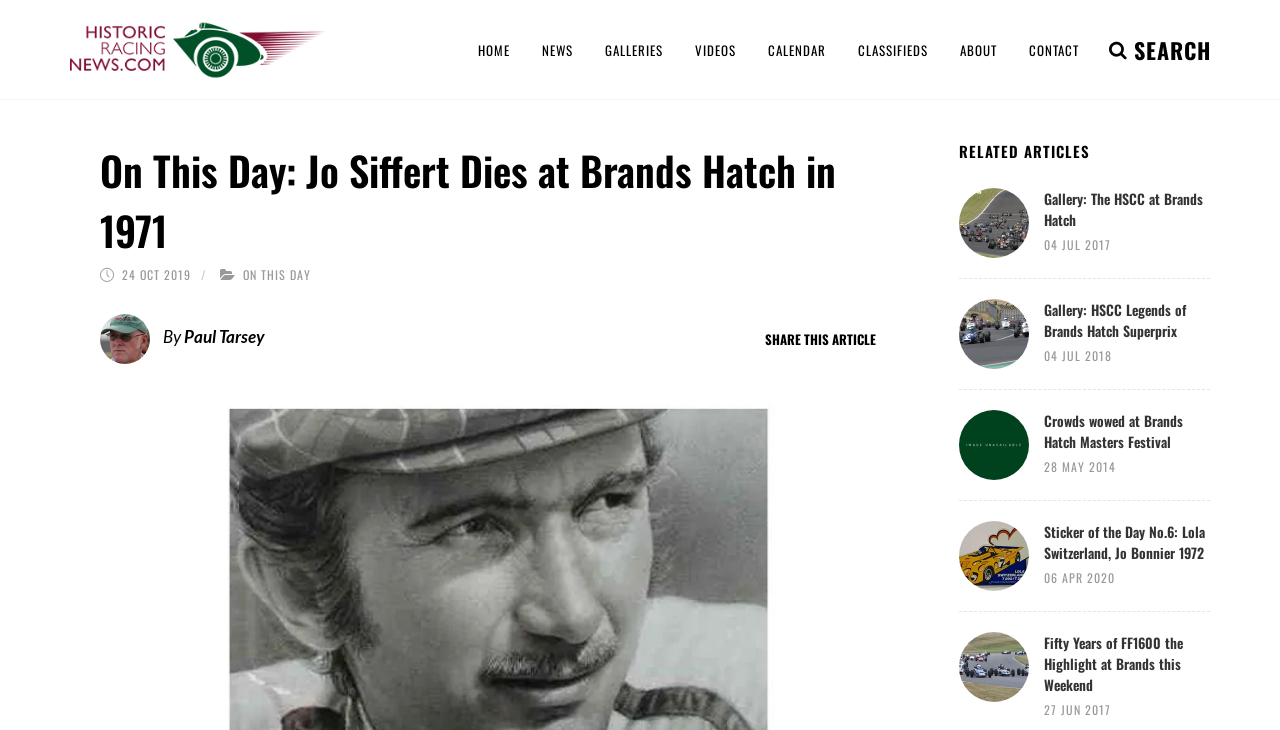Please find the bounding box coordinates of the element's region to be clicked to carry out this instruction: "Read the article ON THIS DAY".

[0.19, 0.364, 0.243, 0.388]